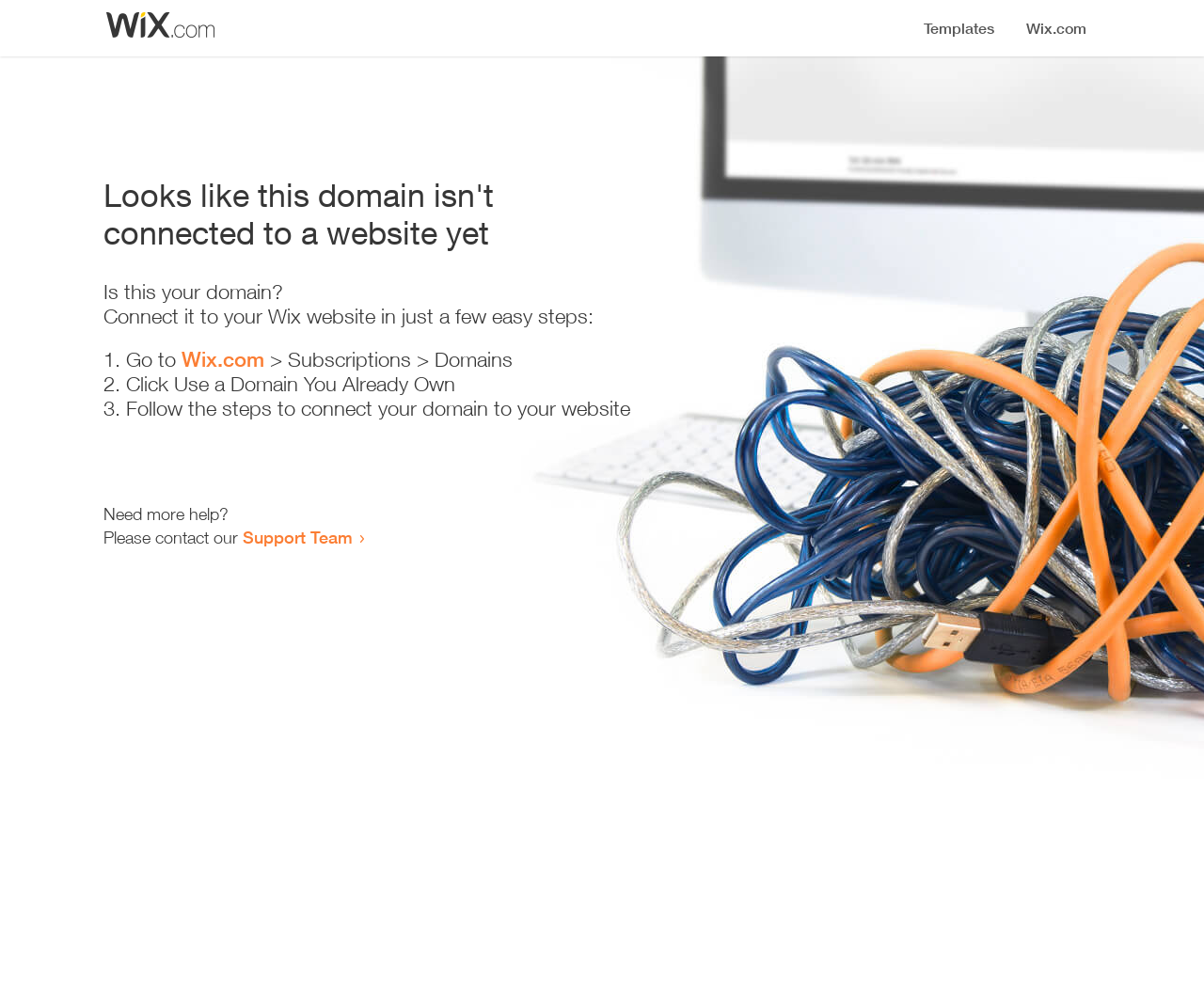Respond with a single word or phrase:
What is the current status of the domain?

Not connected